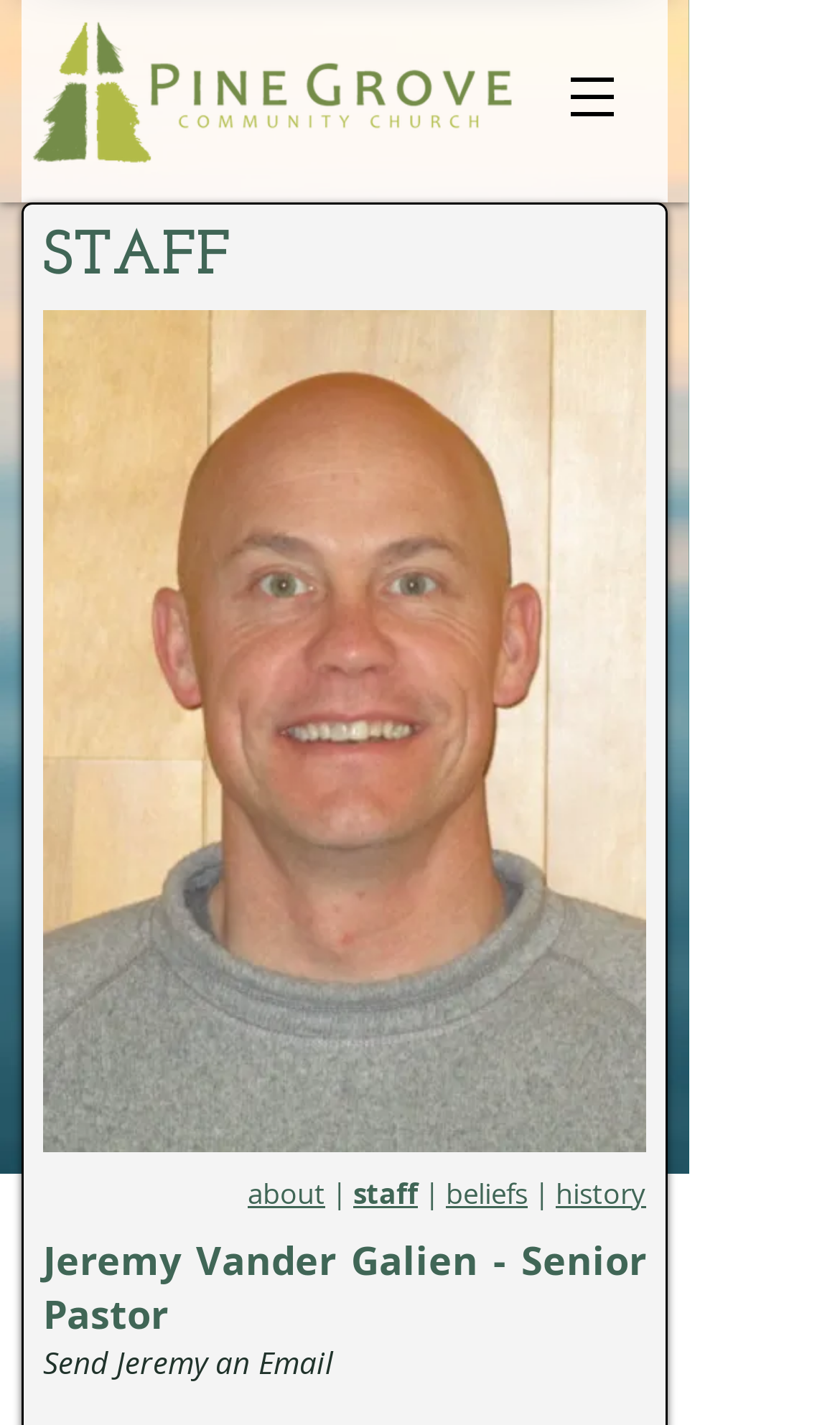Please find the bounding box coordinates in the format (top-left x, top-left y, bottom-right x, bottom-right y) for the given element description. Ensure the coordinates are floating point numbers between 0 and 1. Description: alt="Systems of Systems"

None